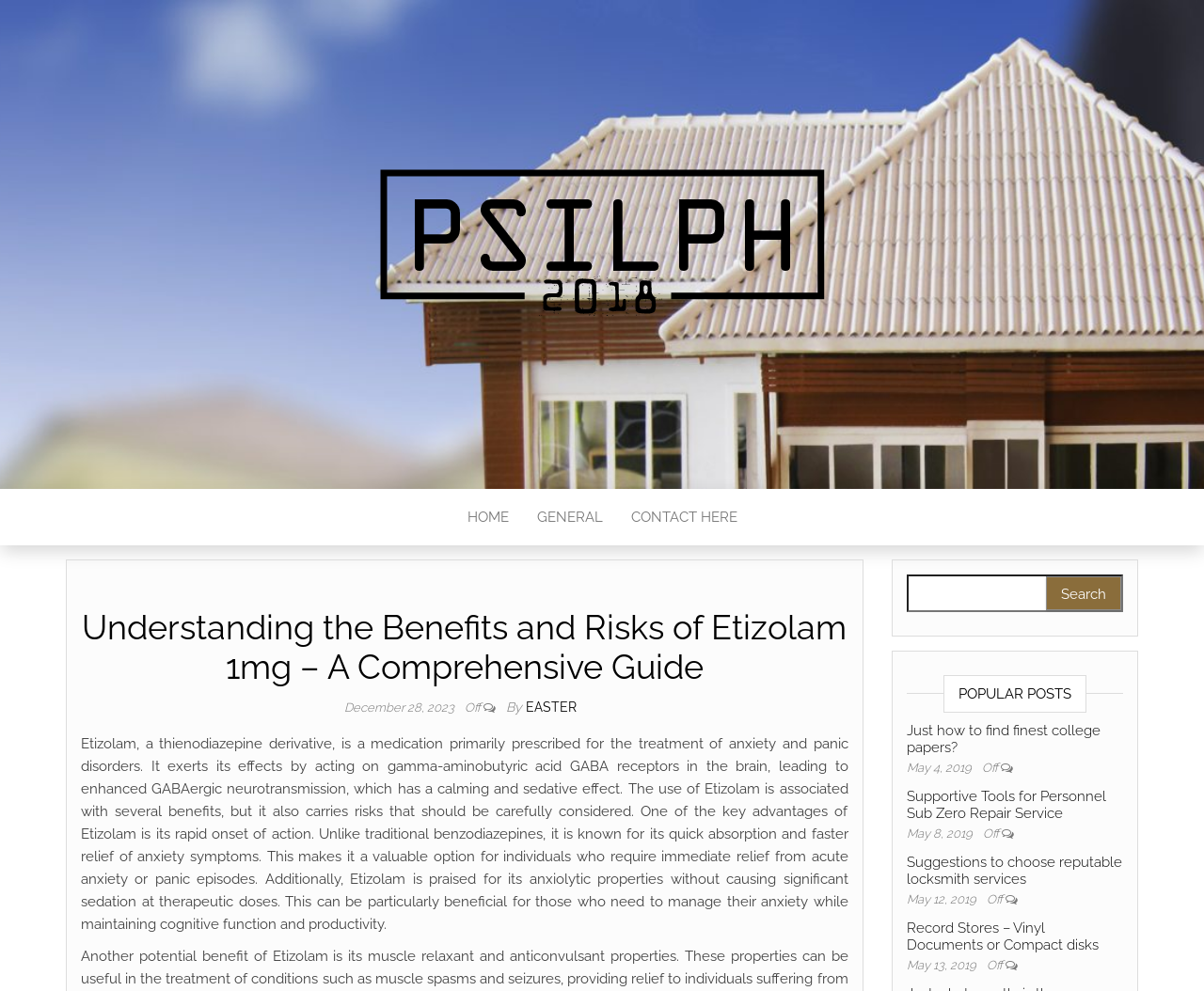Refer to the screenshot and answer the following question in detail:
What is the section below the search bar?

Below the search bar, there is a section titled 'Popular Posts', which lists several articles with headings, links, and dates.